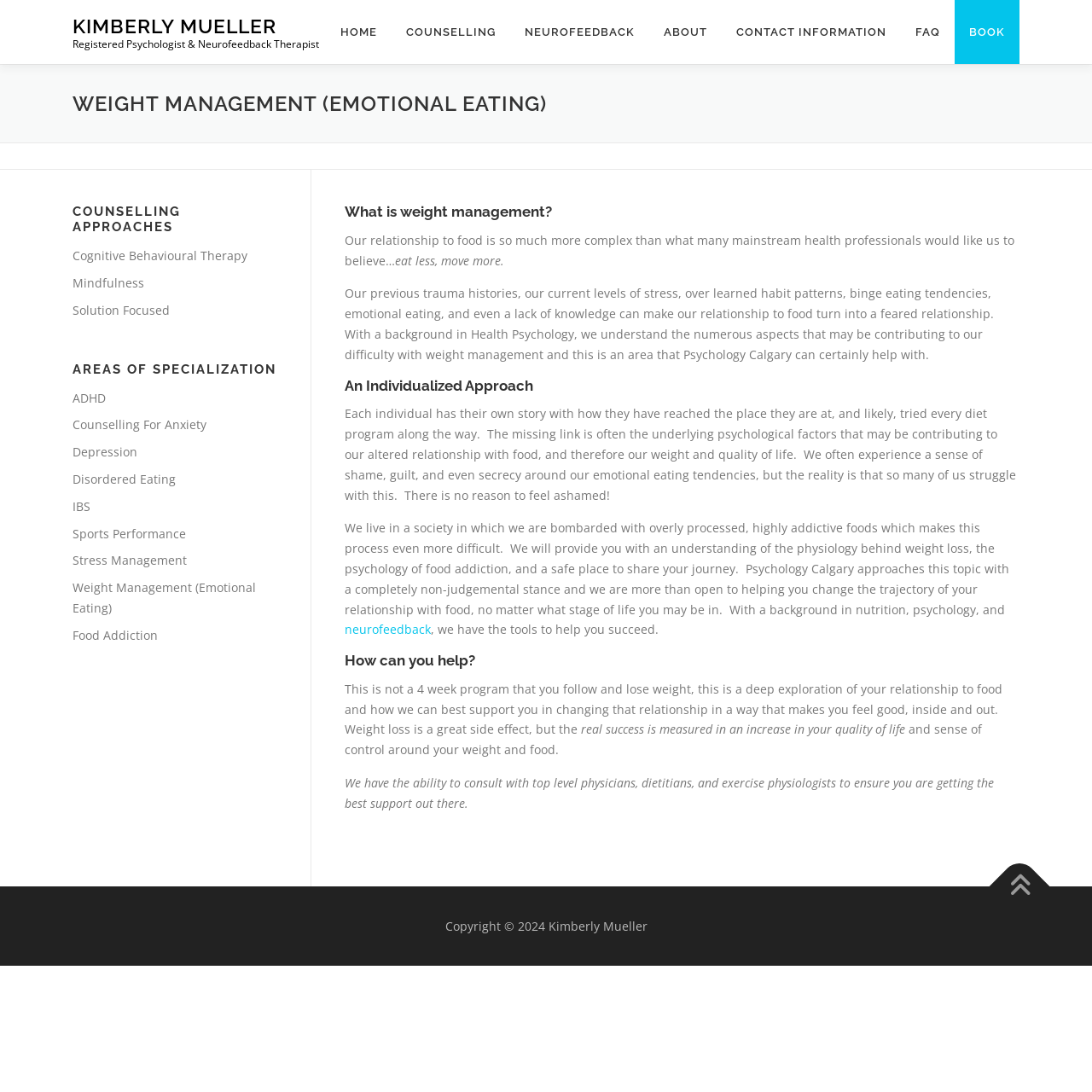Identify and extract the heading text of the webpage.

WEIGHT MANAGEMENT (EMOTIONAL EATING)